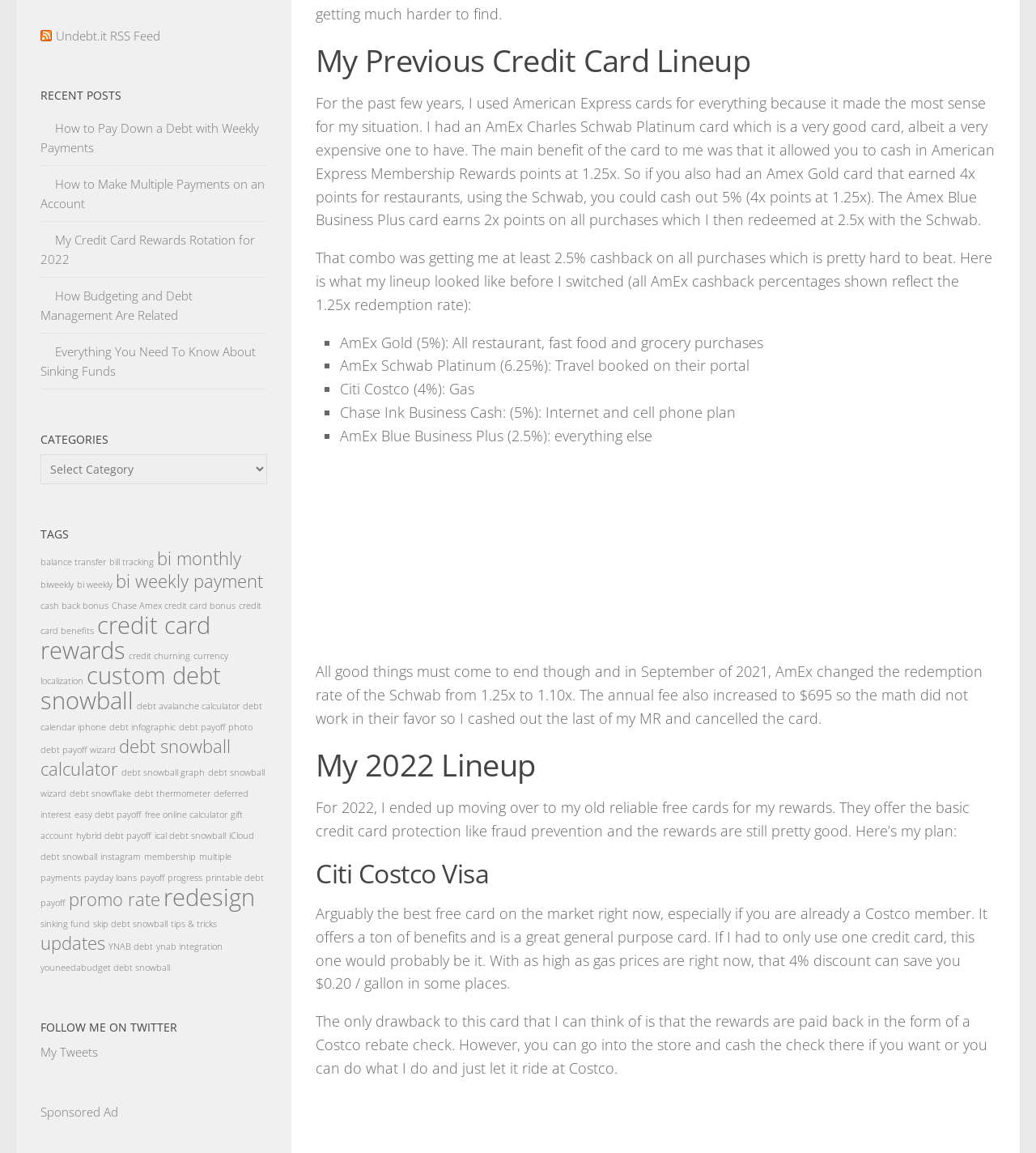Extract the bounding box of the UI element described as: "hybrid debt payoff".

[0.073, 0.72, 0.146, 0.73]